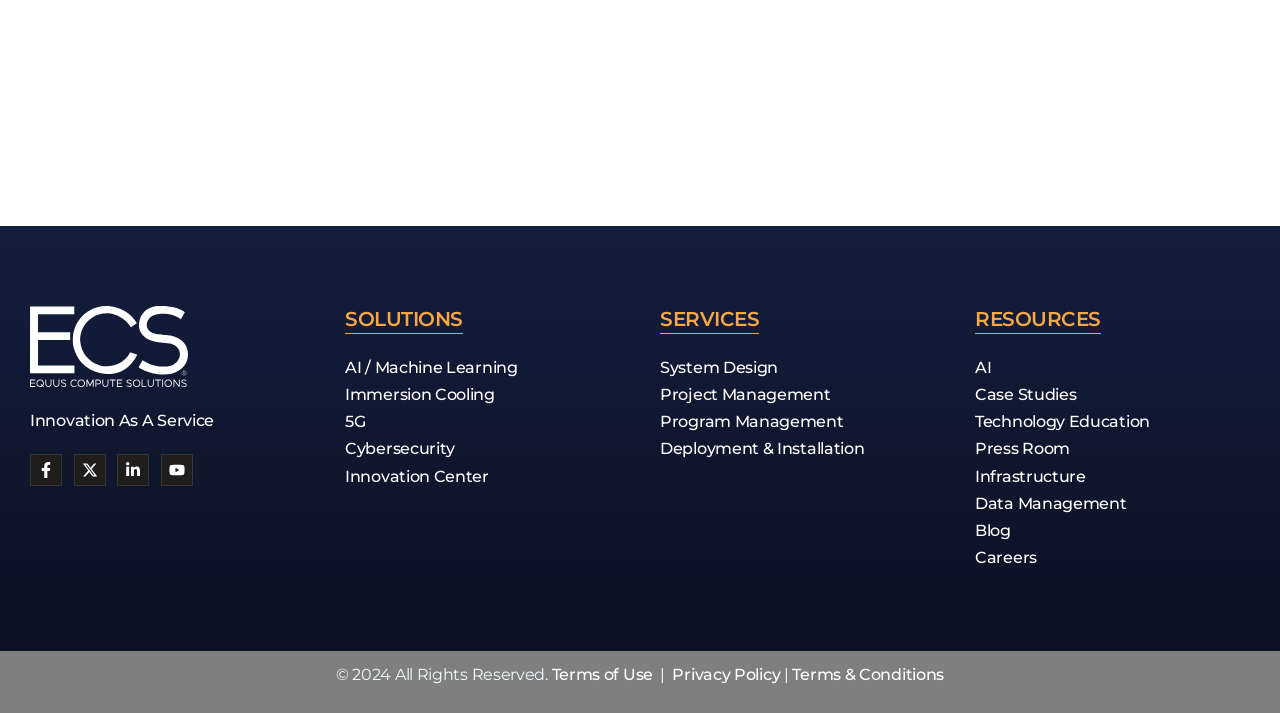Please identify the bounding box coordinates of the element I need to click to follow this instruction: "Click Innovation As A Service".

[0.023, 0.577, 0.167, 0.603]